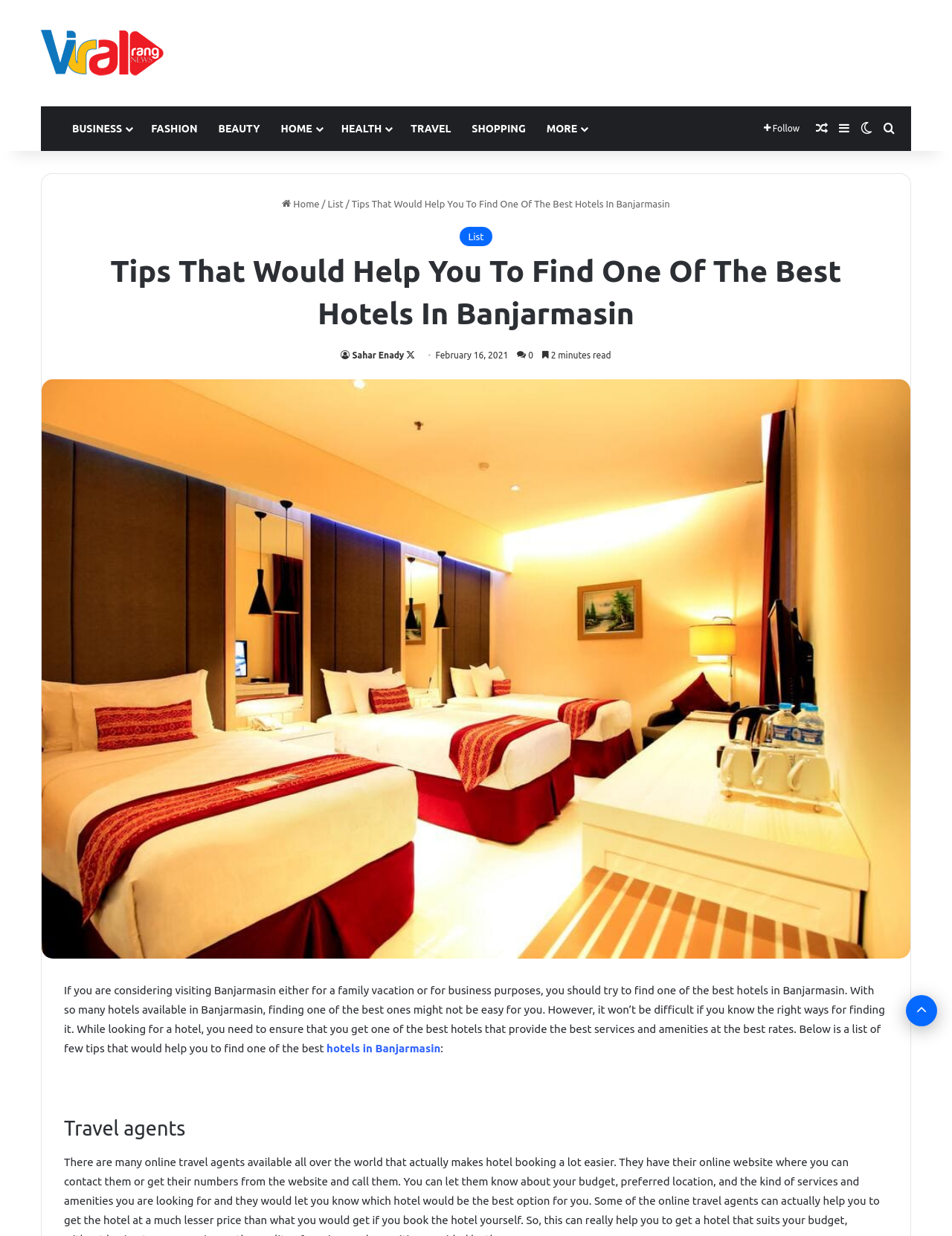Can you find the bounding box coordinates for the element to click on to achieve the instruction: "Click on the 'TRAVEL' link"?

[0.421, 0.086, 0.485, 0.122]